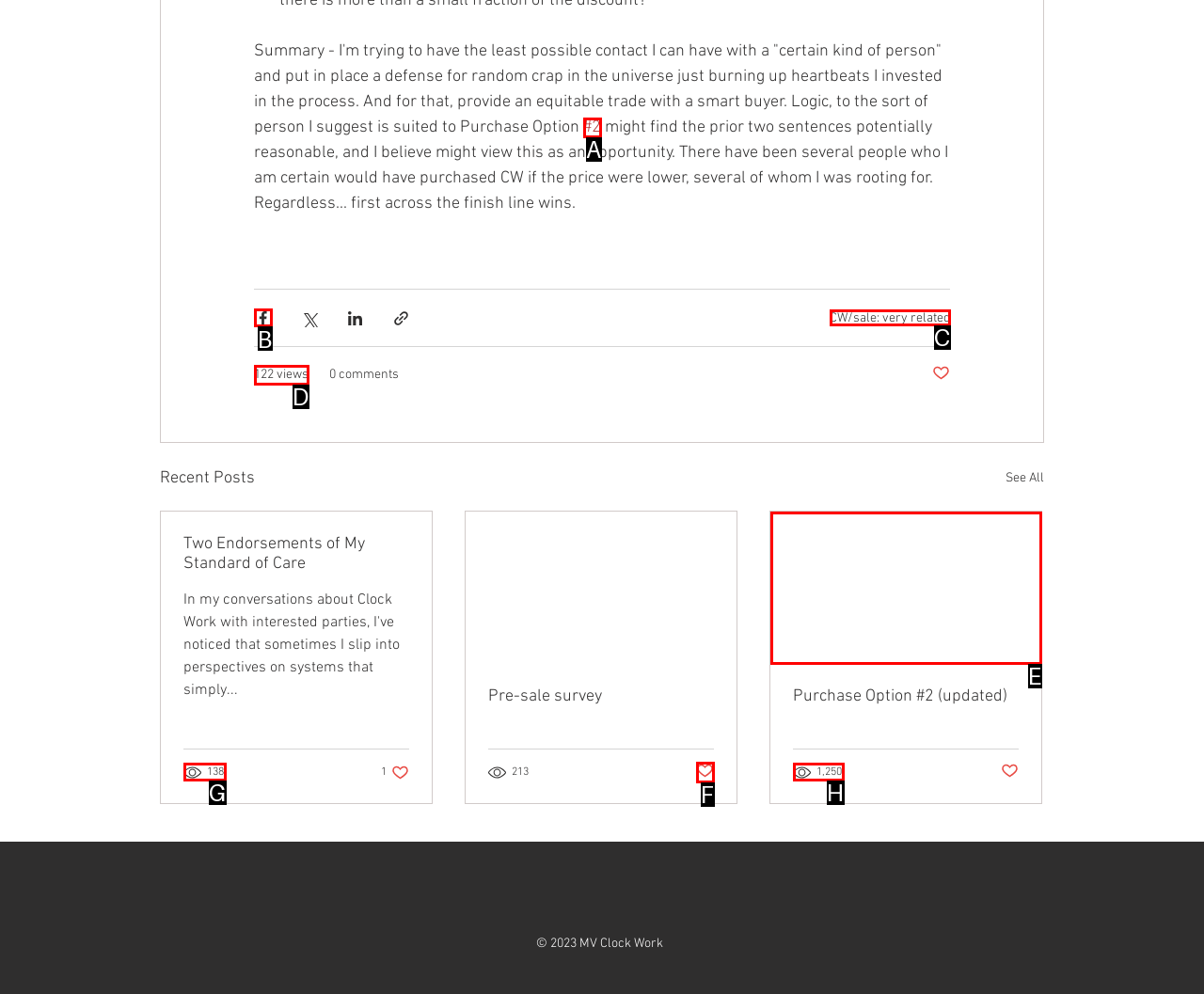Point out which UI element to click to complete this task: Share via Facebook
Answer with the letter corresponding to the right option from the available choices.

B